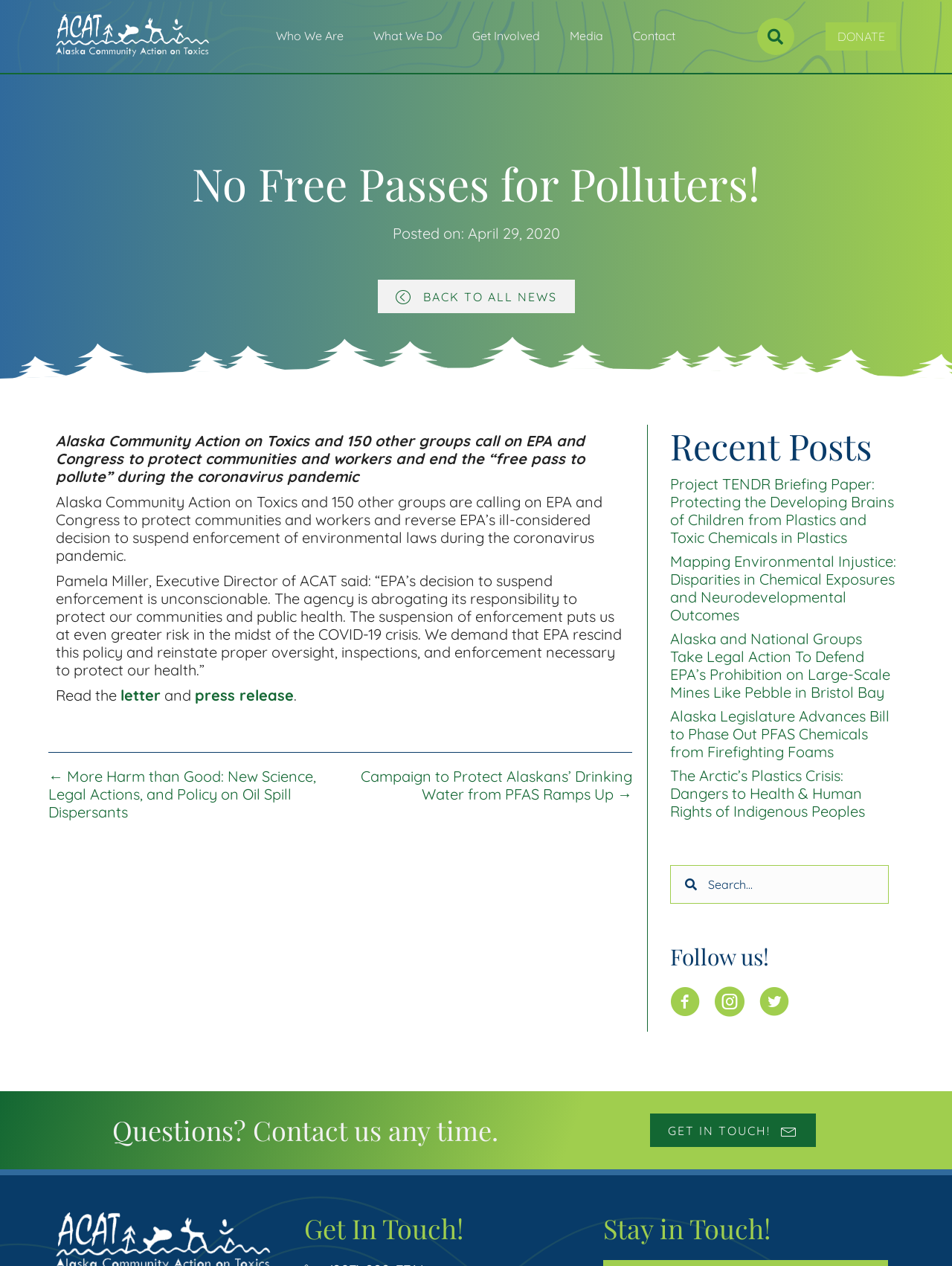Please specify the bounding box coordinates of the clickable region necessary for completing the following instruction: "Get in Touch!". The coordinates must consist of four float numbers between 0 and 1, i.e., [left, top, right, bottom].

[0.682, 0.88, 0.857, 0.906]